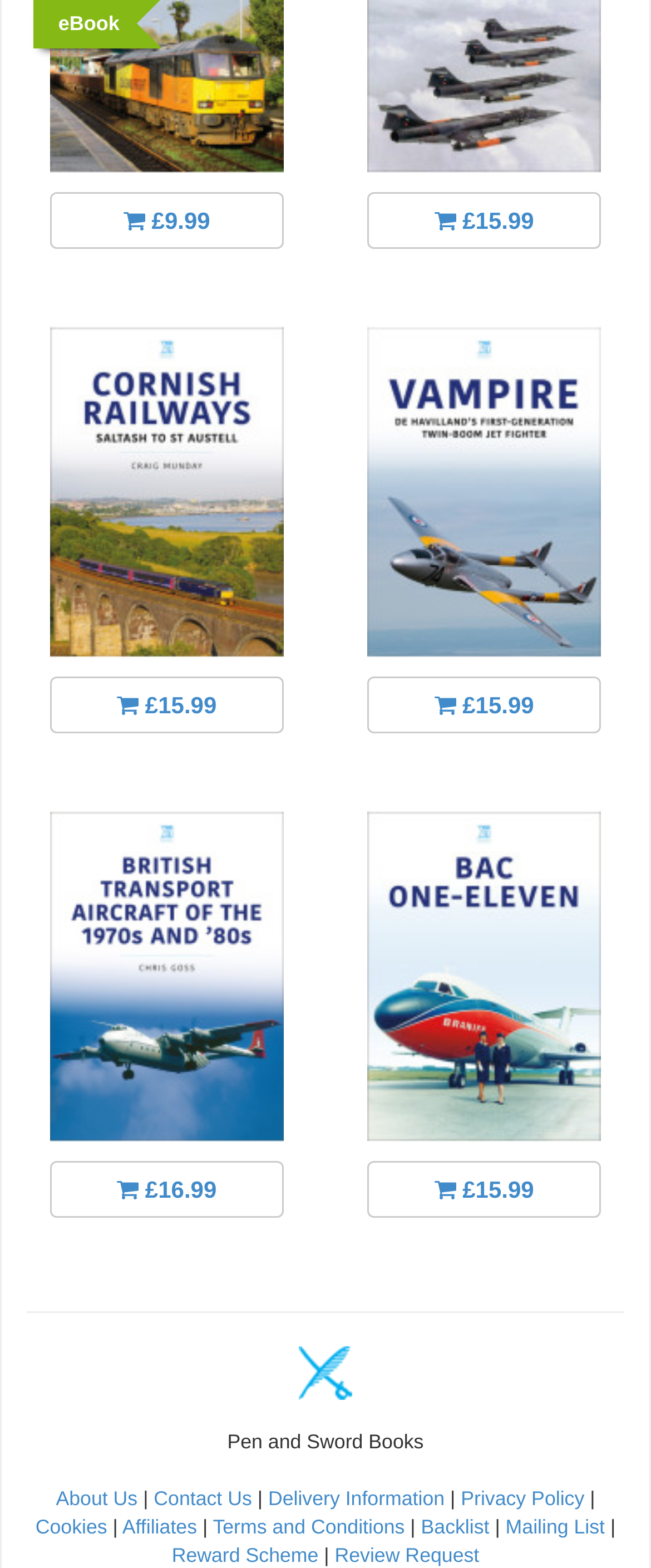For the element described, predict the bounding box coordinates as (top-left x, top-left y, bottom-right x, bottom-right y). All values should be between 0 and 1. Element description: parent_node: £15.99

[0.564, 0.615, 0.923, 0.629]